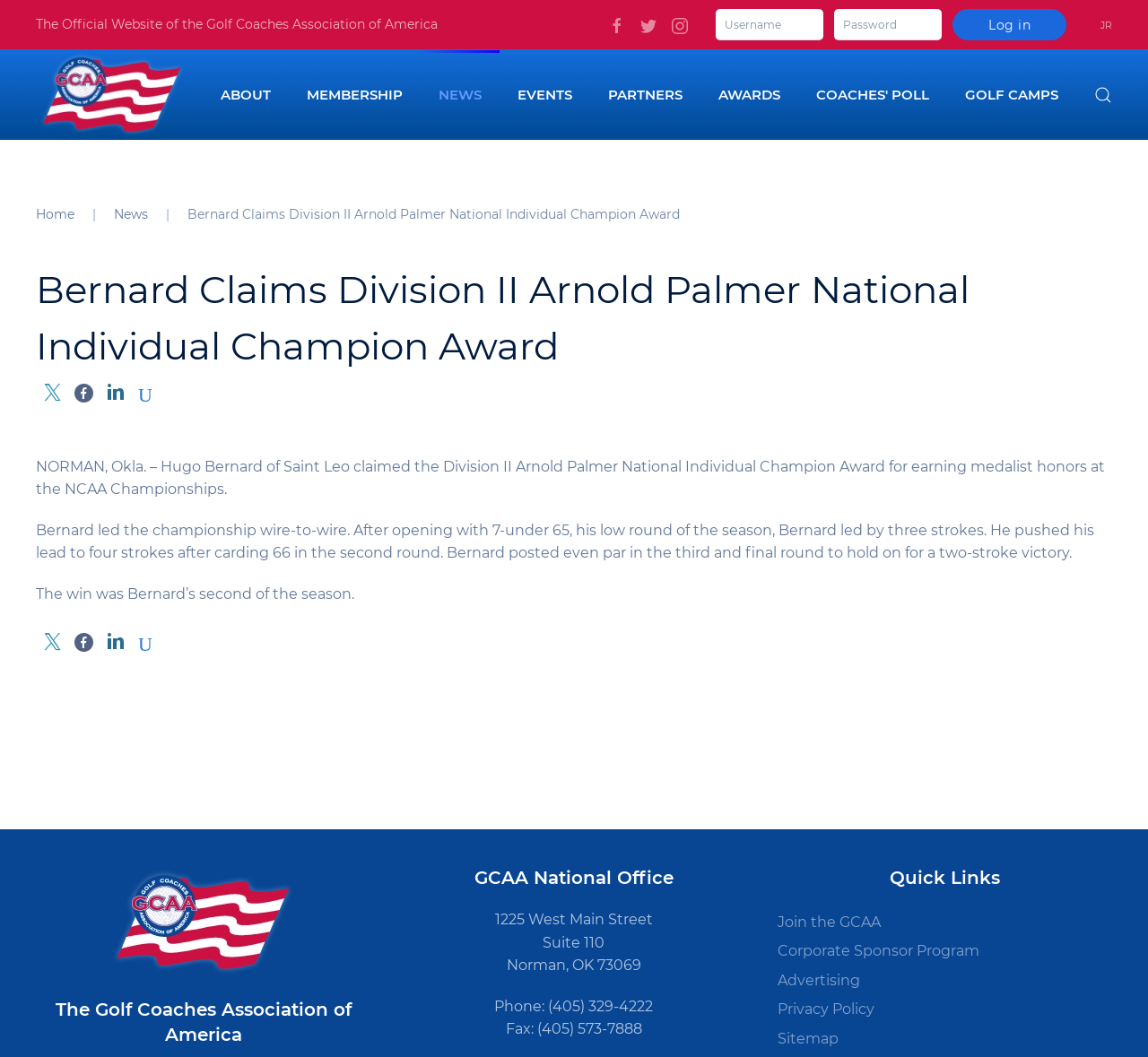What is the location of the GCAA National Office?
Refer to the image and offer an in-depth and detailed answer to the question.

The answer can be found in the footer section of the webpage, where the address of the GCAA National Office is listed as '1225 West Main Street, Suite 110, Norman, OK 73069'.